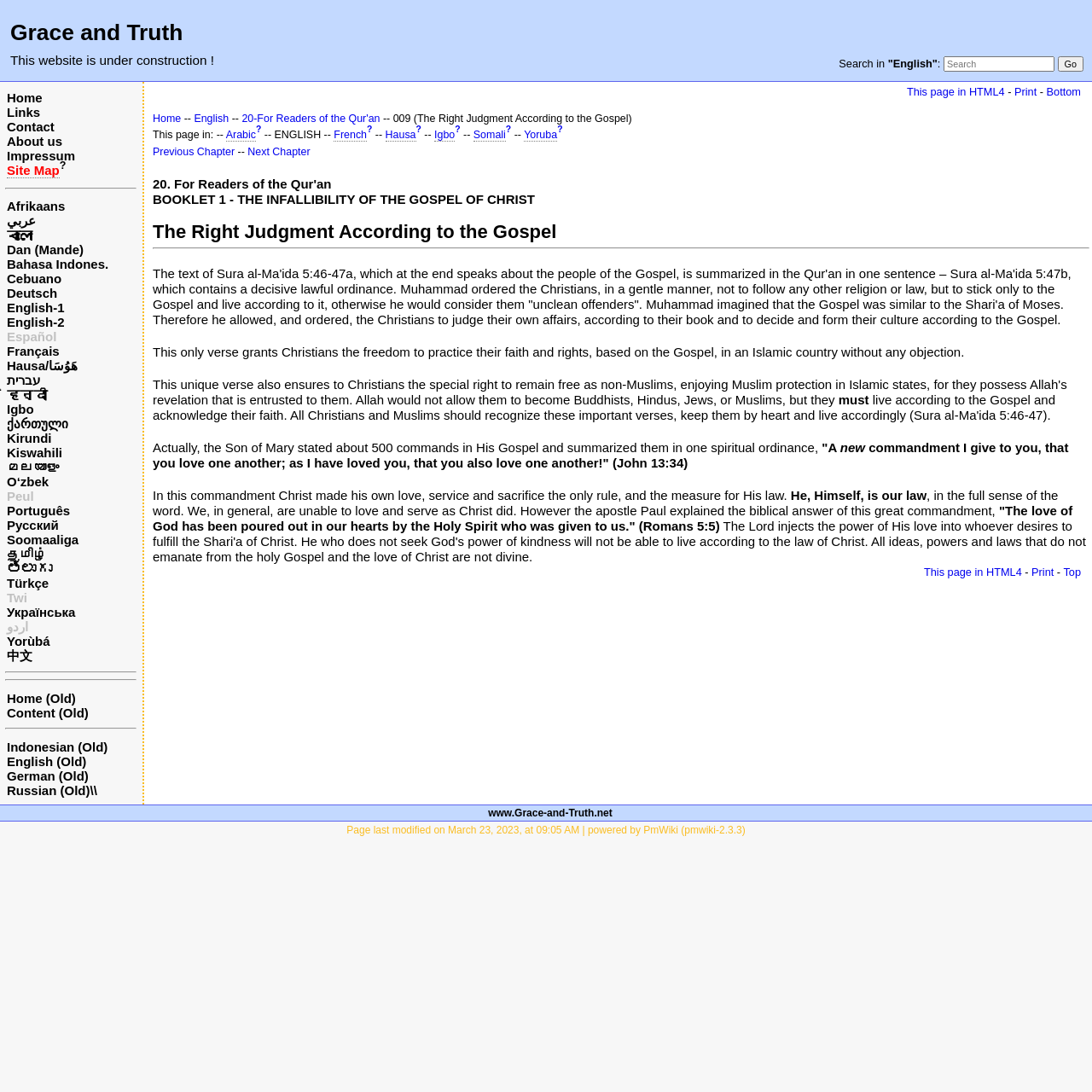What is the name of the chapter being displayed?
Please provide a detailed answer to the question.

The chapter being displayed is 'The Right Judgment According to the Gospel', as indicated by the StaticText element '-- 009 (The Right Judgment According to the Gospel)' on the page.